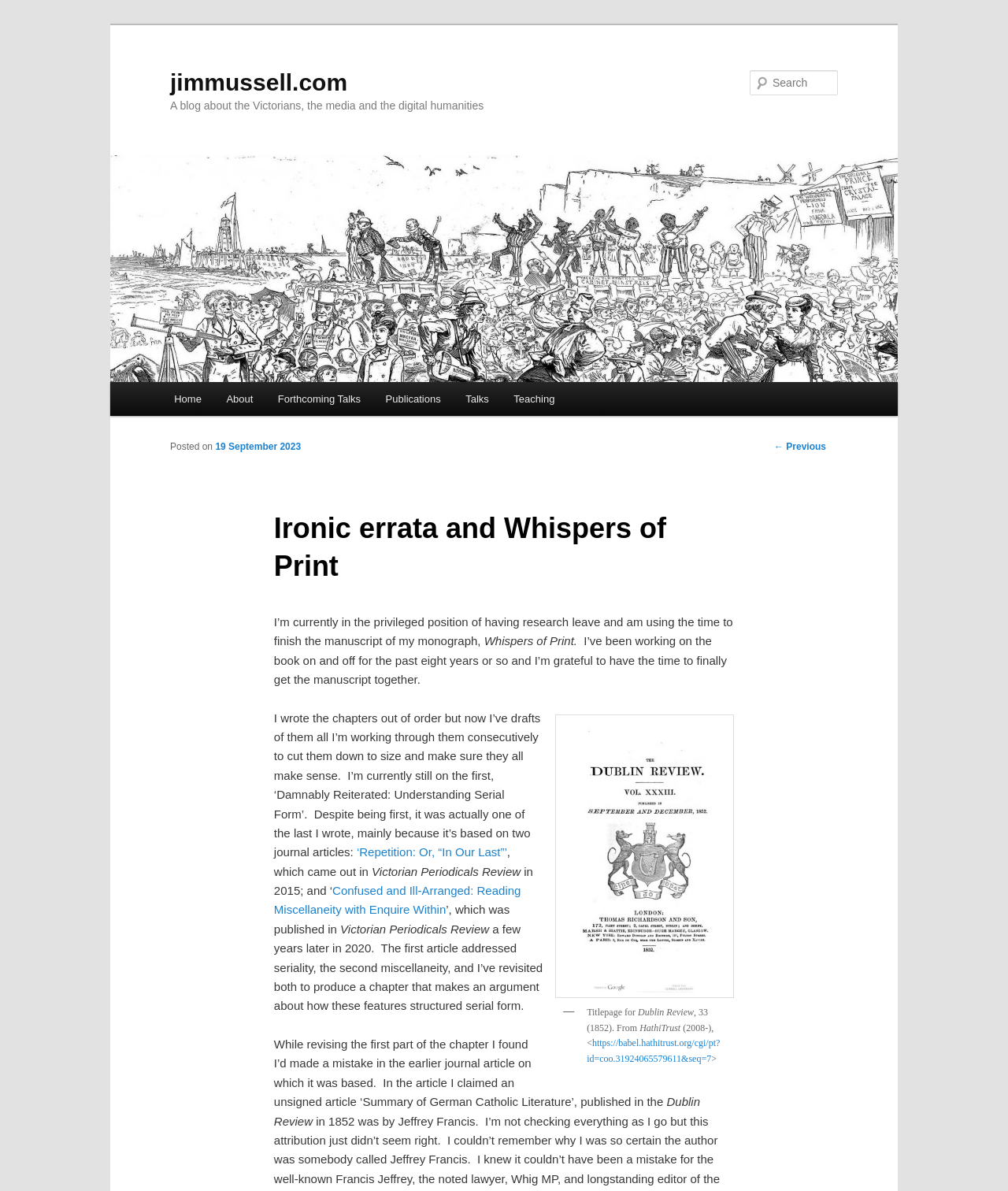Determine the bounding box coordinates for the clickable element to execute this instruction: "Go to the home page". Provide the coordinates as four float numbers between 0 and 1, i.e., [left, top, right, bottom].

[0.16, 0.321, 0.212, 0.349]